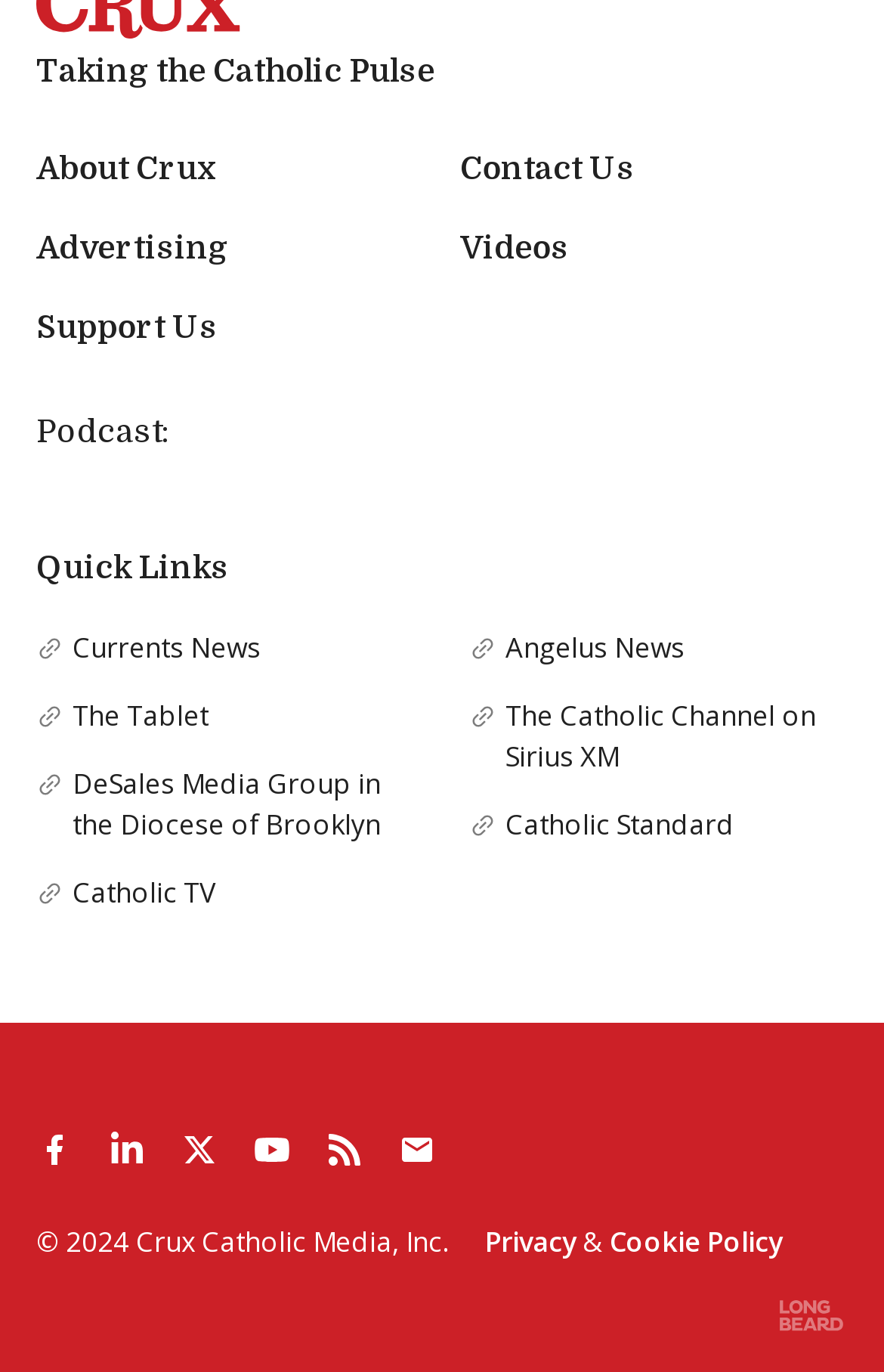Extract the bounding box coordinates for the described element: "Hanover". The coordinates should be represented as four float numbers between 0 and 1: [left, top, right, bottom].

None